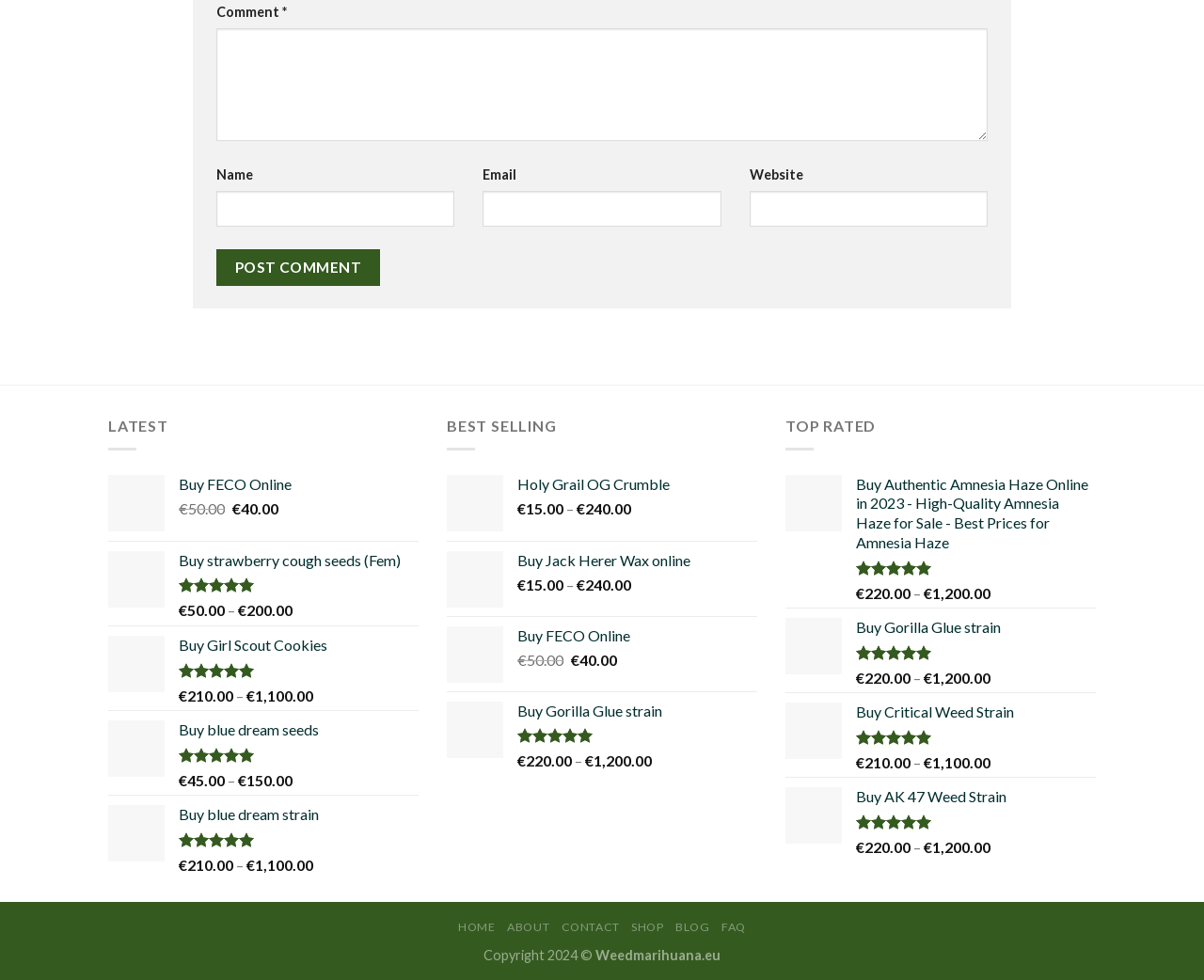Please find the bounding box coordinates of the element that you should click to achieve the following instruction: "Buy FECO Online". The coordinates should be presented as four float numbers between 0 and 1: [left, top, right, bottom].

[0.148, 0.484, 0.348, 0.504]